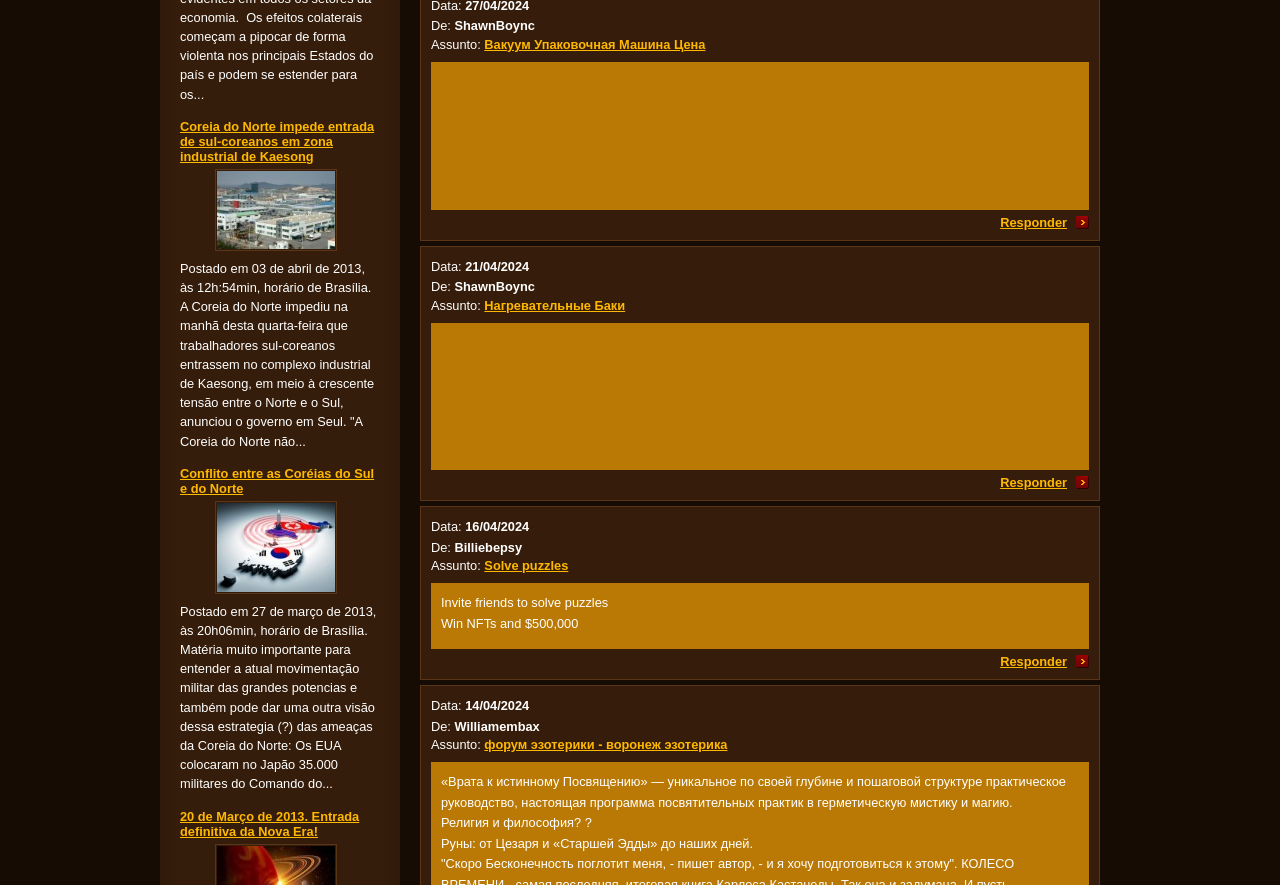Identify the bounding box coordinates of the area that should be clicked in order to complete the given instruction: "View the post 'Coreia do Norte impede entrada de sul-coreanos em zona industrial de Kaesong'". The bounding box coordinates should be four float numbers between 0 and 1, i.e., [left, top, right, bottom].

[0.141, 0.134, 0.297, 0.185]